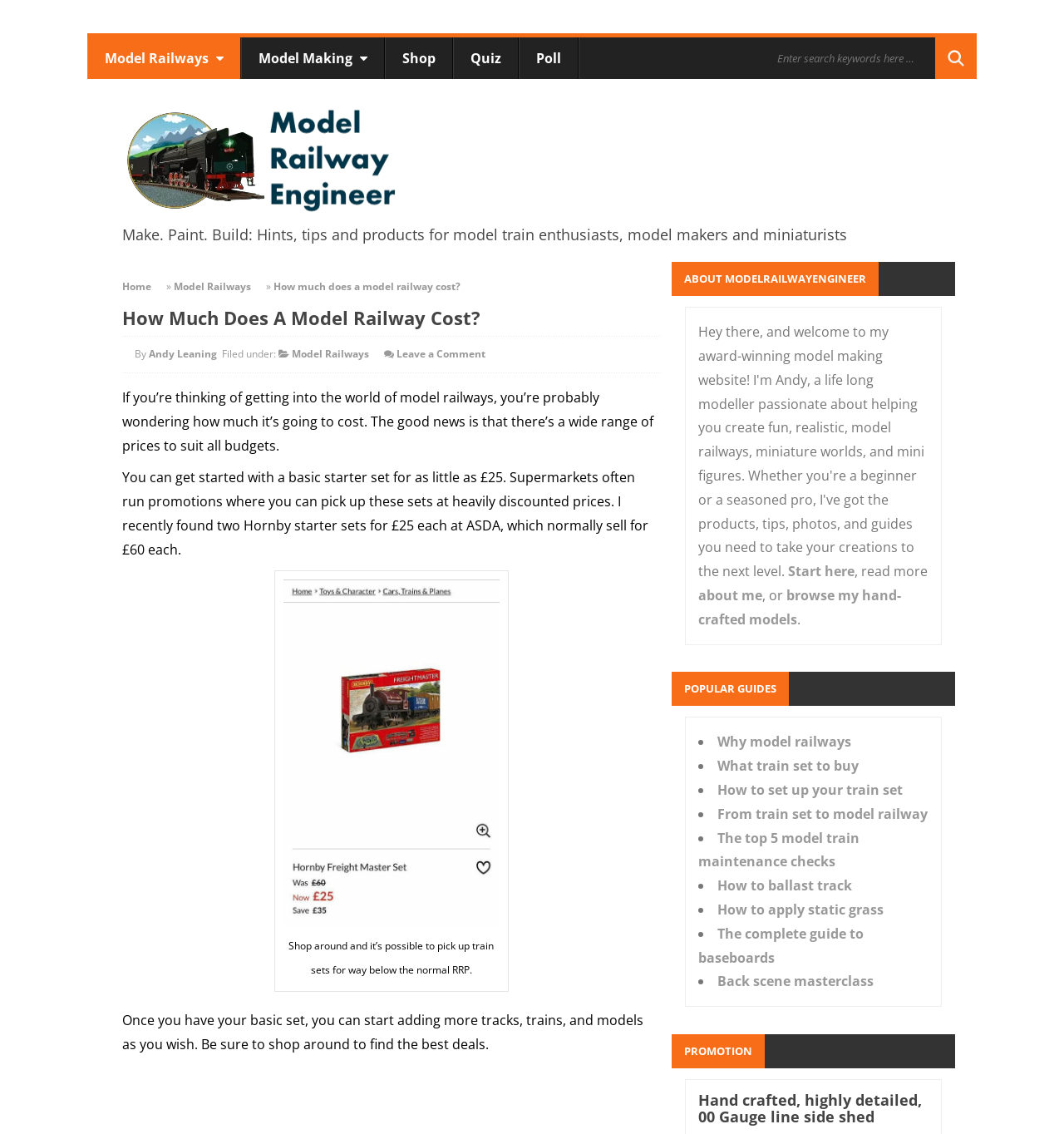Kindly respond to the following question with a single word or a brief phrase: 
What is the minimum cost to get started with a model railway?

£25